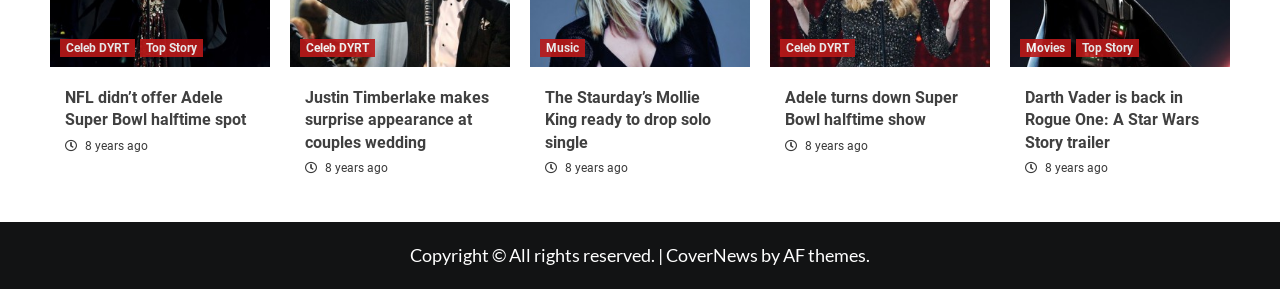How many news articles are displayed?
Using the image, answer in one word or phrase.

8